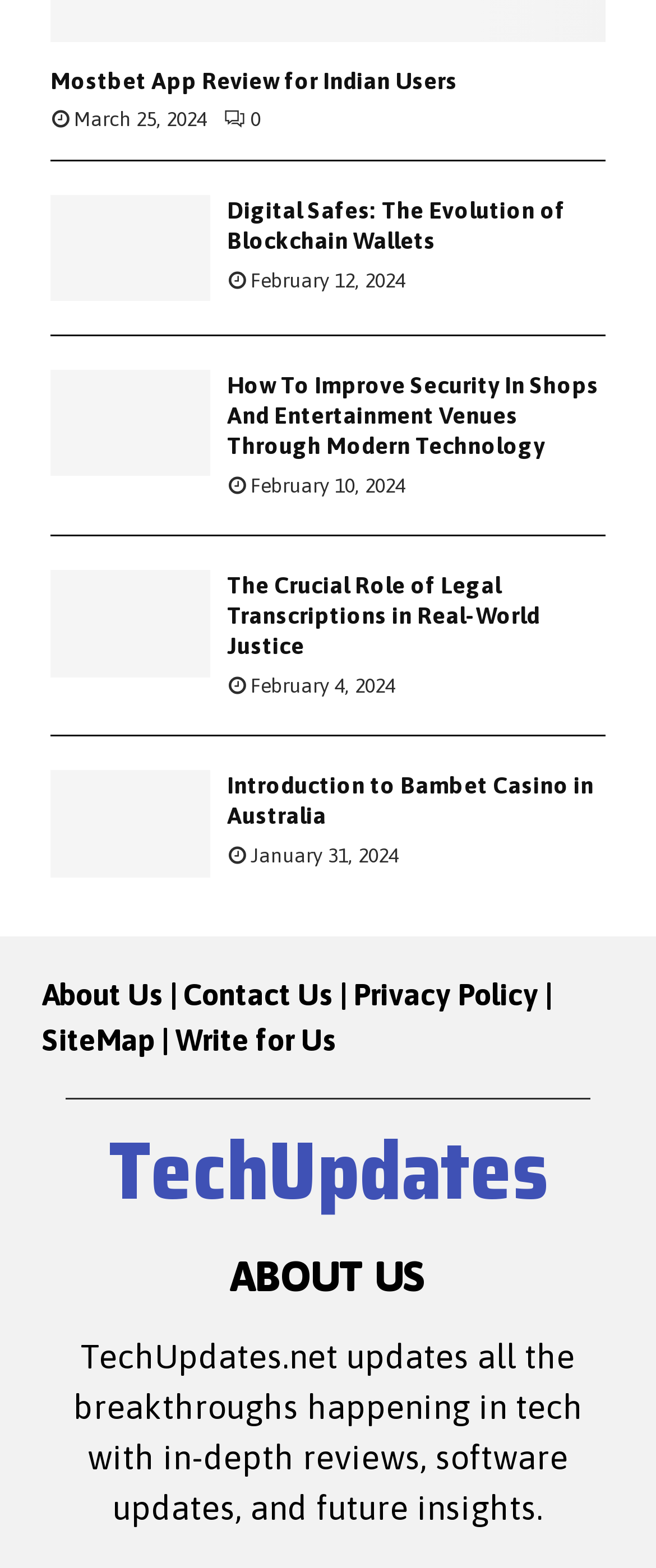What is the title of the second article?
Please provide a single word or phrase as the answer based on the screenshot.

Digital Safes: The Evolution of Blockchain Wallets